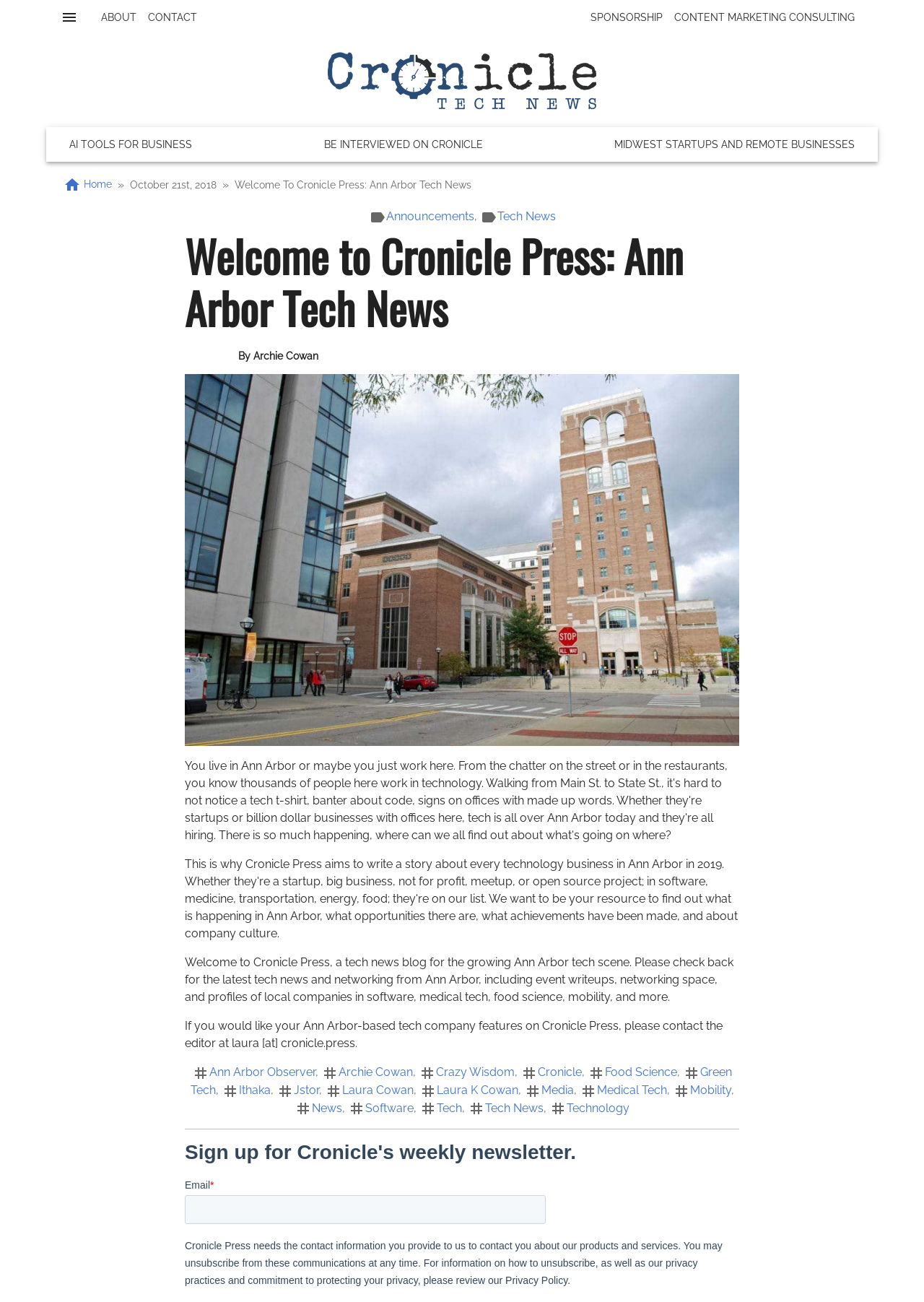Determine the bounding box coordinates for the area that needs to be clicked to fulfill this task: "Go to the ABOUT page". The coordinates must be given as four float numbers between 0 and 1, i.e., [left, top, right, bottom].

[0.103, 0.002, 0.154, 0.025]